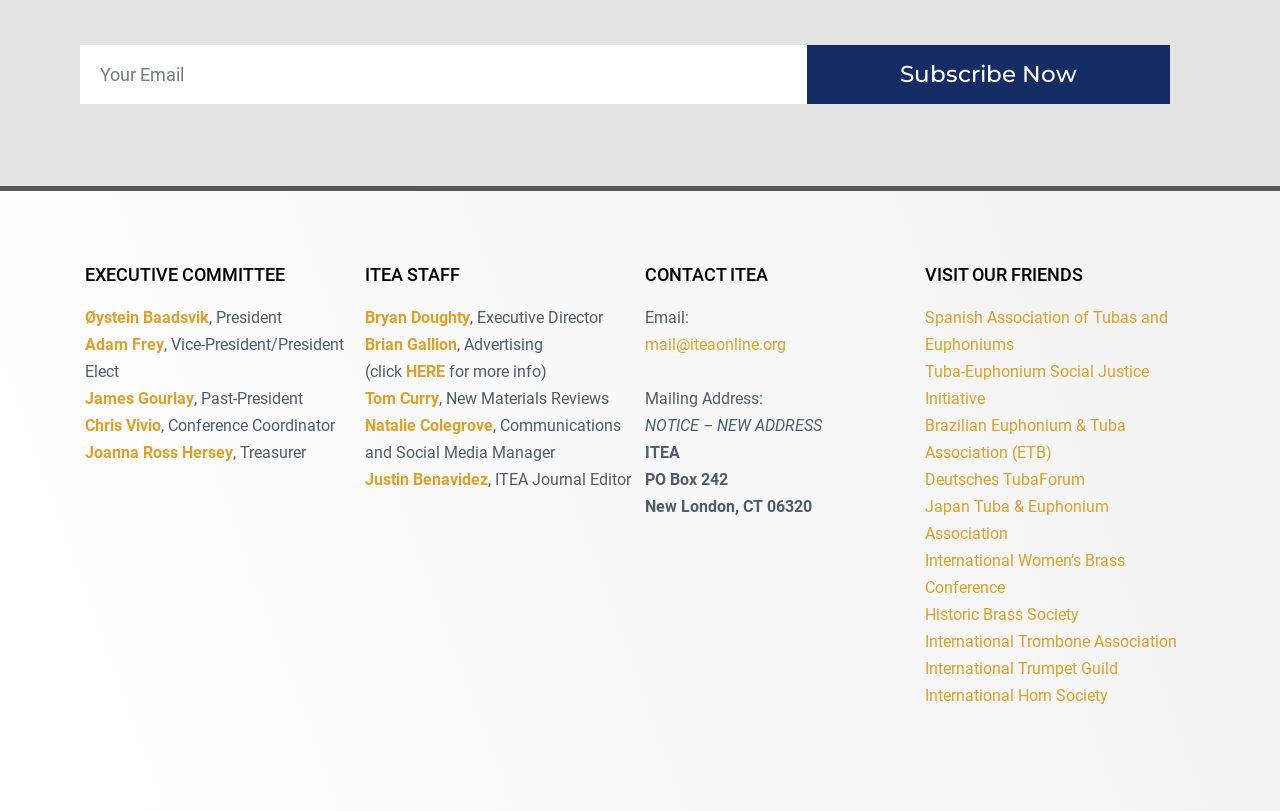What is the email address to contact ITEA?
Based on the image, give a one-word or short phrase answer.

mail@iteaonline.org